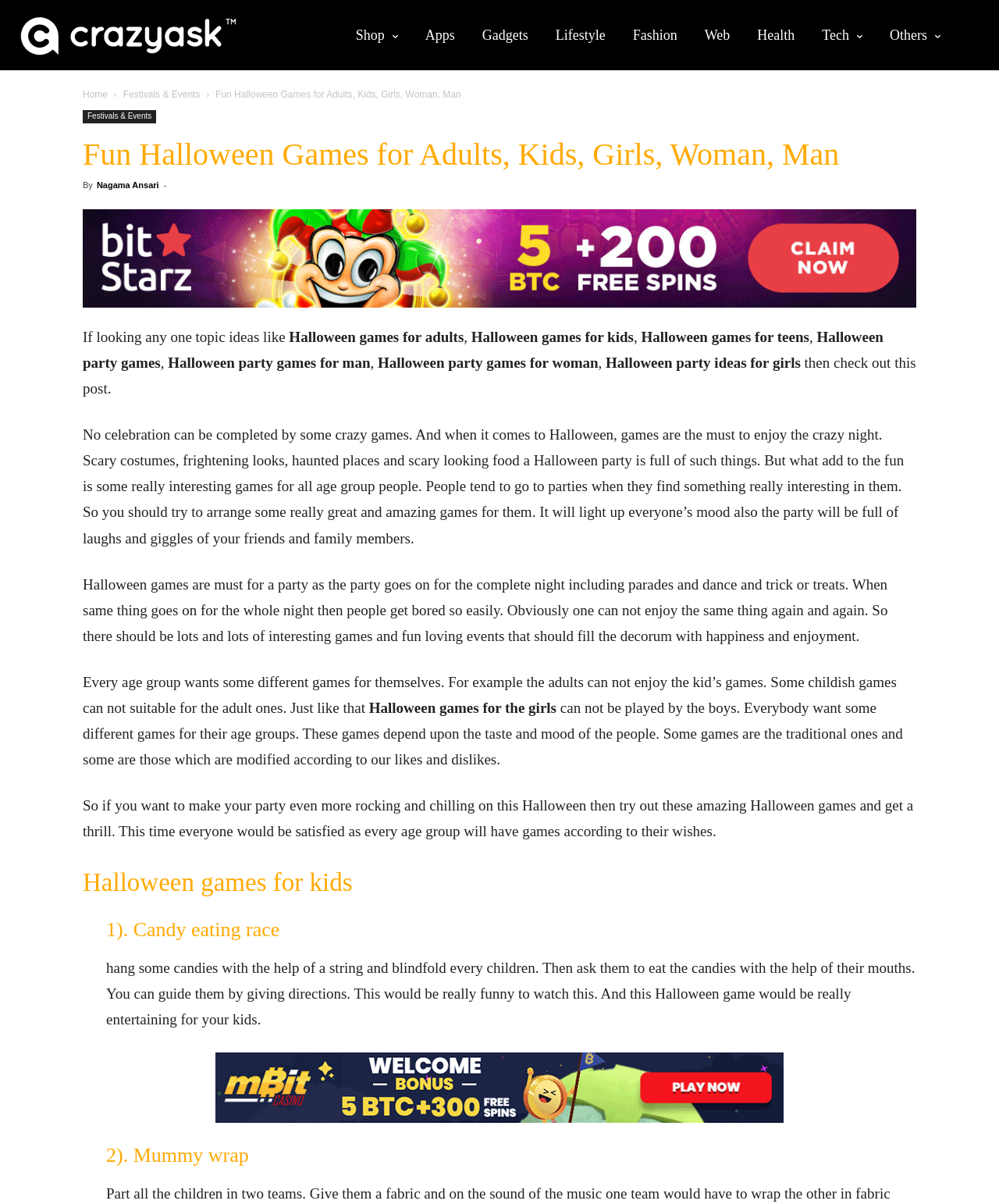Determine the bounding box coordinates of the clickable element necessary to fulfill the instruction: "Visit the 'Festivals & Events' page". Provide the coordinates as four float numbers within the 0 to 1 range, i.e., [left, top, right, bottom].

[0.123, 0.074, 0.2, 0.083]